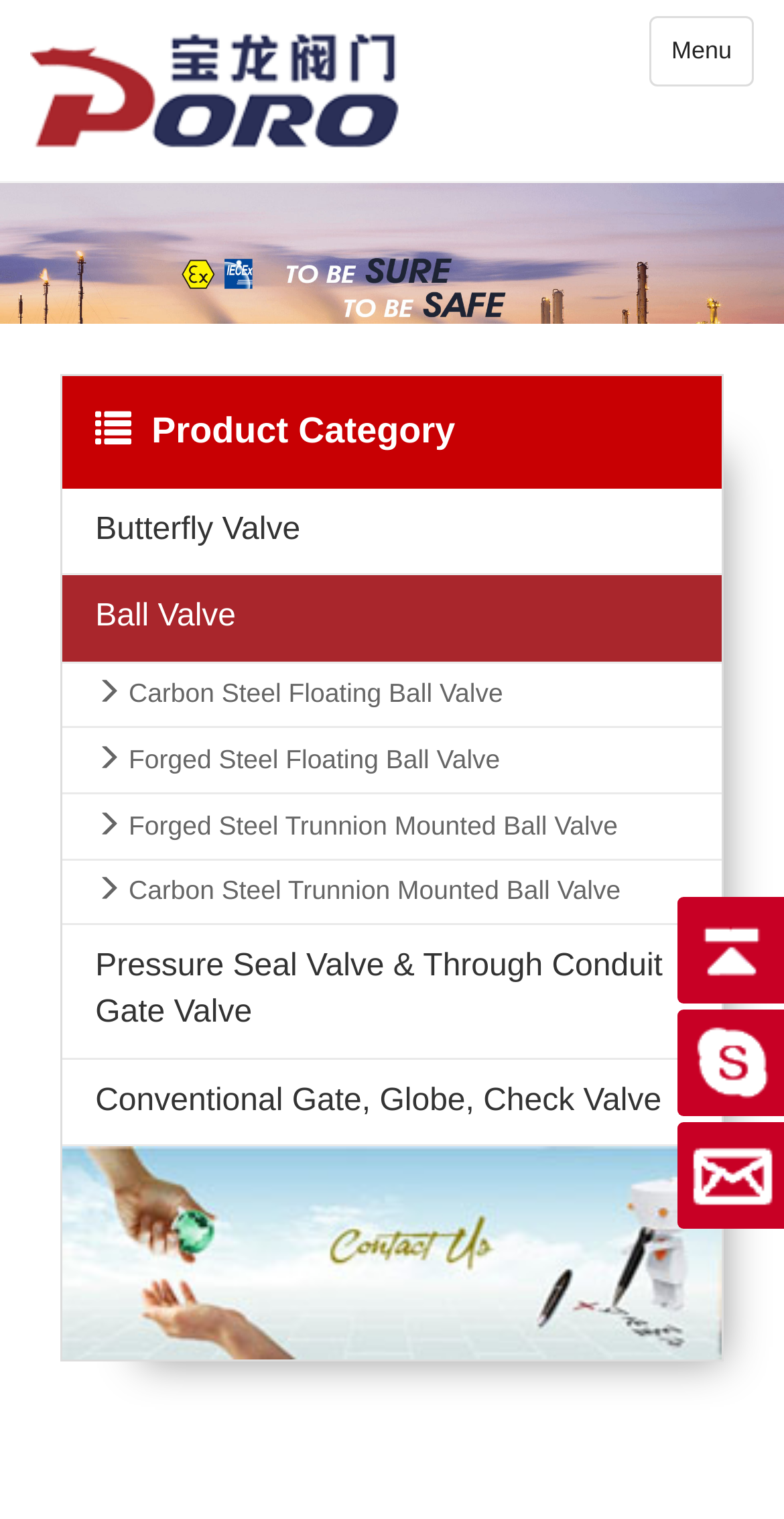Identify the bounding box coordinates for the UI element that matches this description: "Ball Valve".

[0.079, 0.379, 0.921, 0.437]